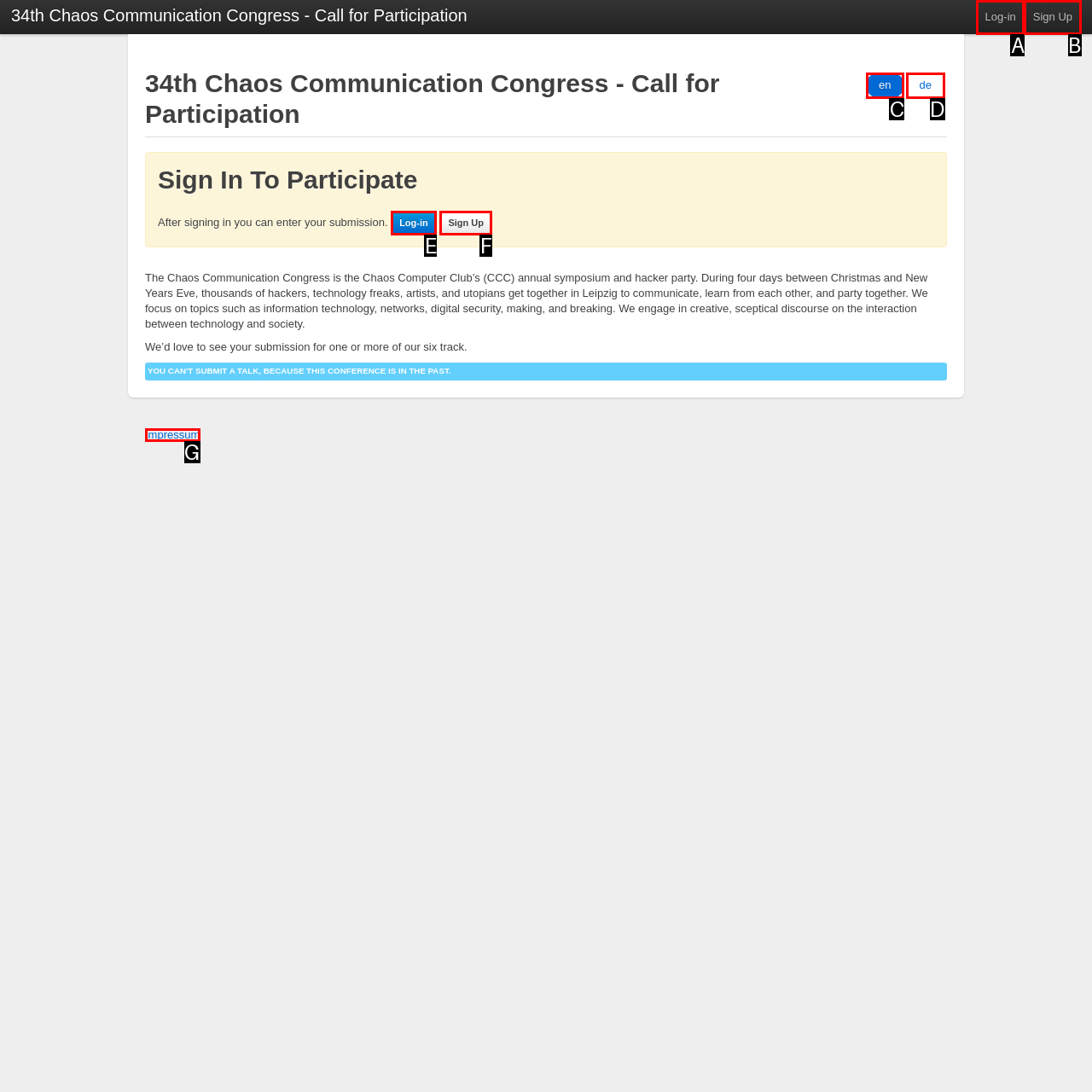Which UI element corresponds to this description: Sign Up
Reply with the letter of the correct option.

B